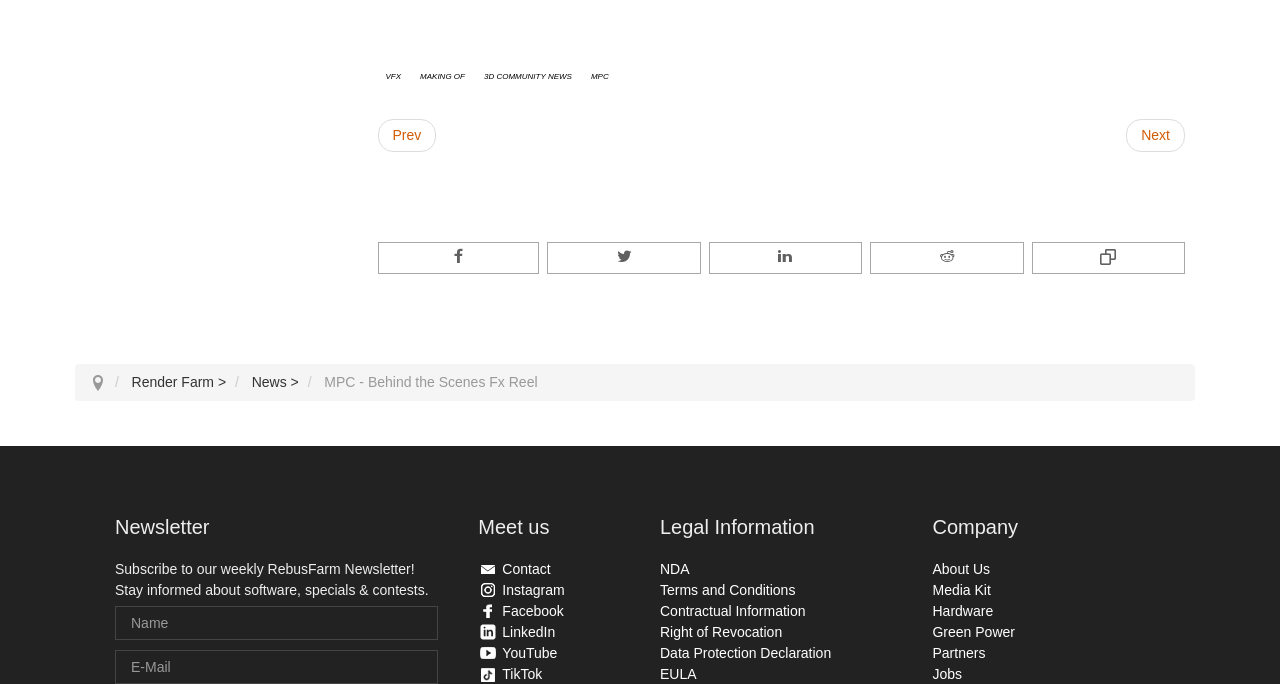Please pinpoint the bounding box coordinates for the region I should click to adhere to this instruction: "Follow on Instagram".

[0.374, 0.85, 0.441, 0.874]